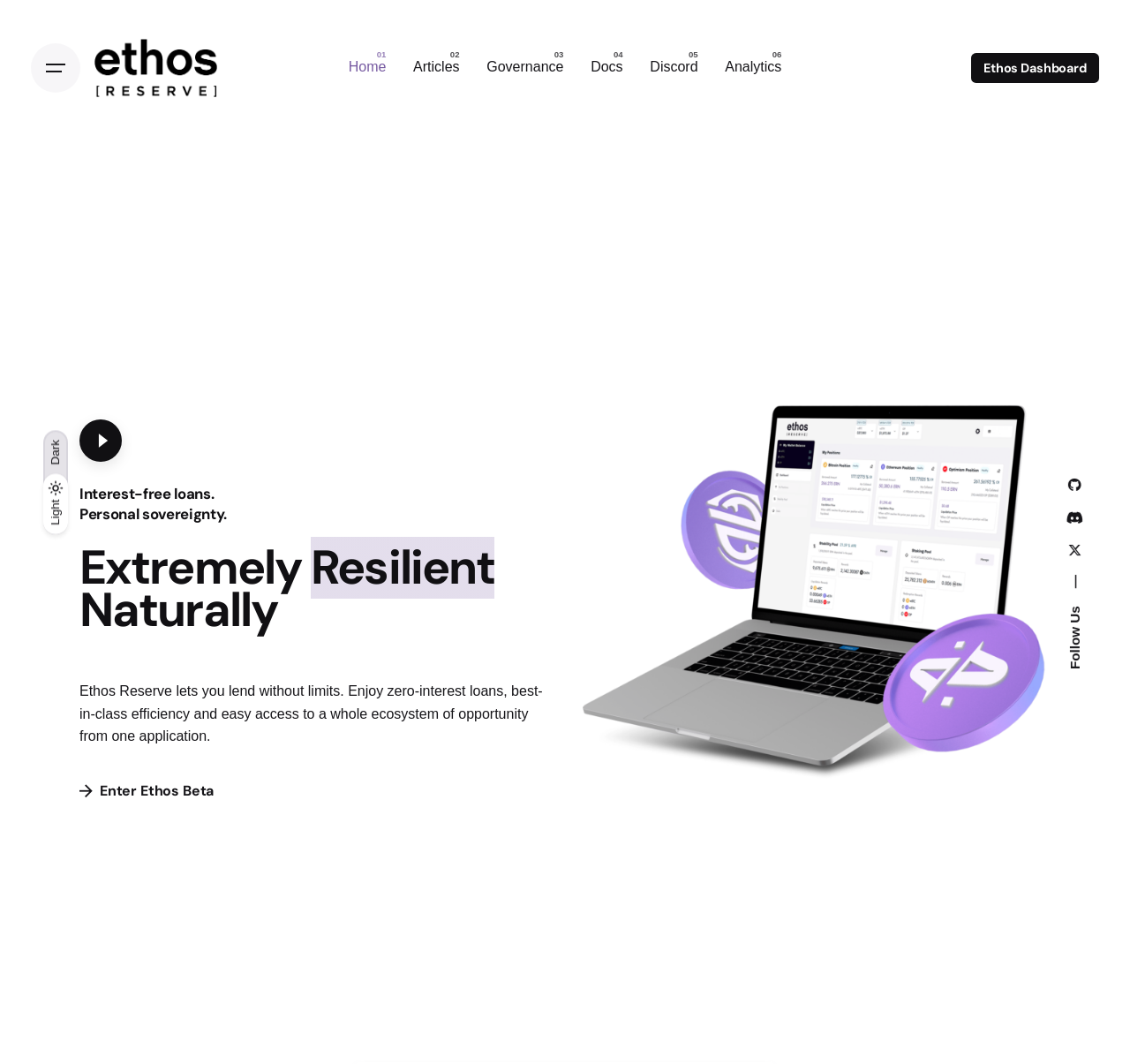Locate the bounding box coordinates of the area to click to fulfill this instruction: "Open the menu". The bounding box should be presented as four float numbers between 0 and 1, in the order [left, top, right, bottom].

[0.027, 0.04, 0.071, 0.087]